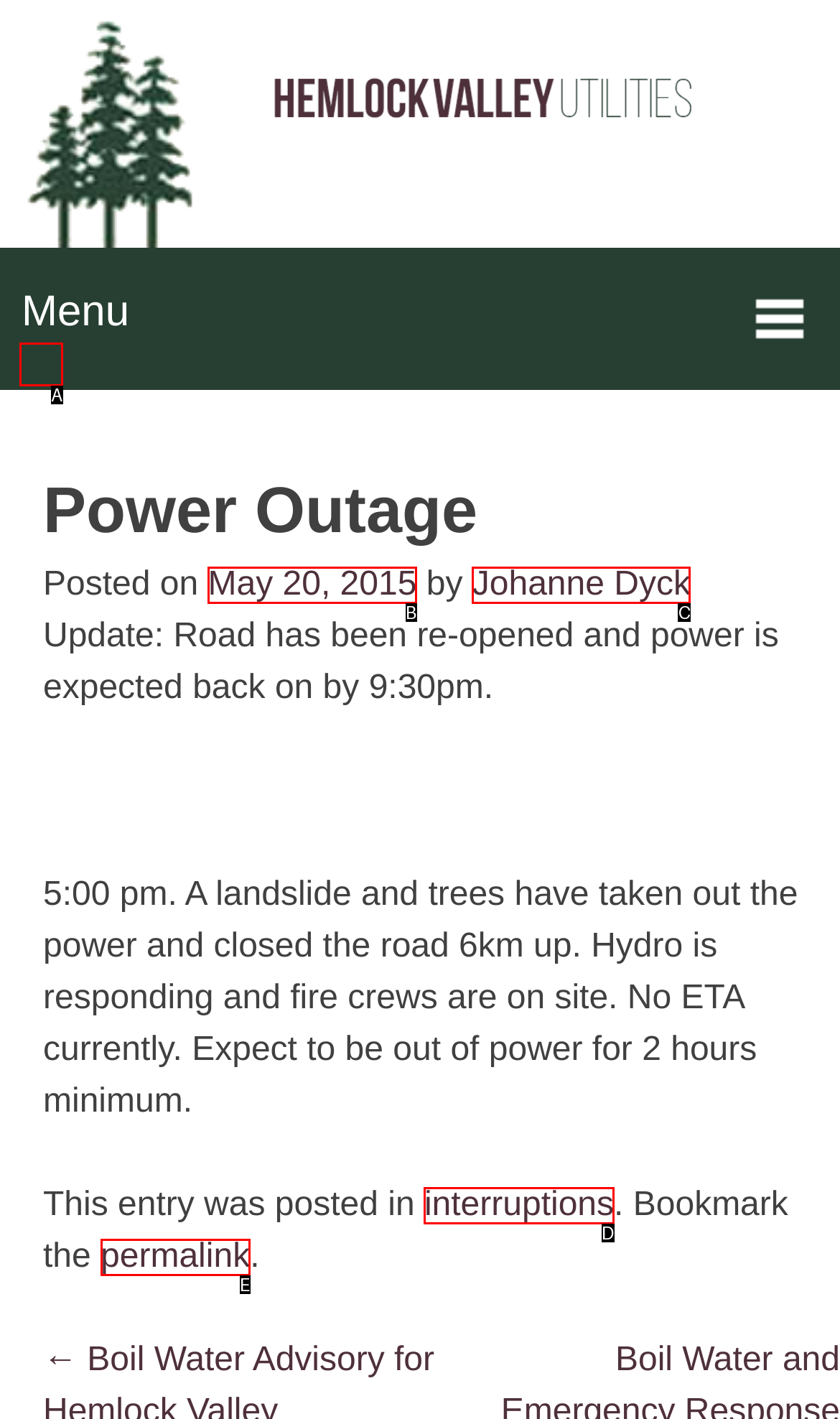Match the description: Skip to content to one of the options shown. Reply with the letter of the best match.

A